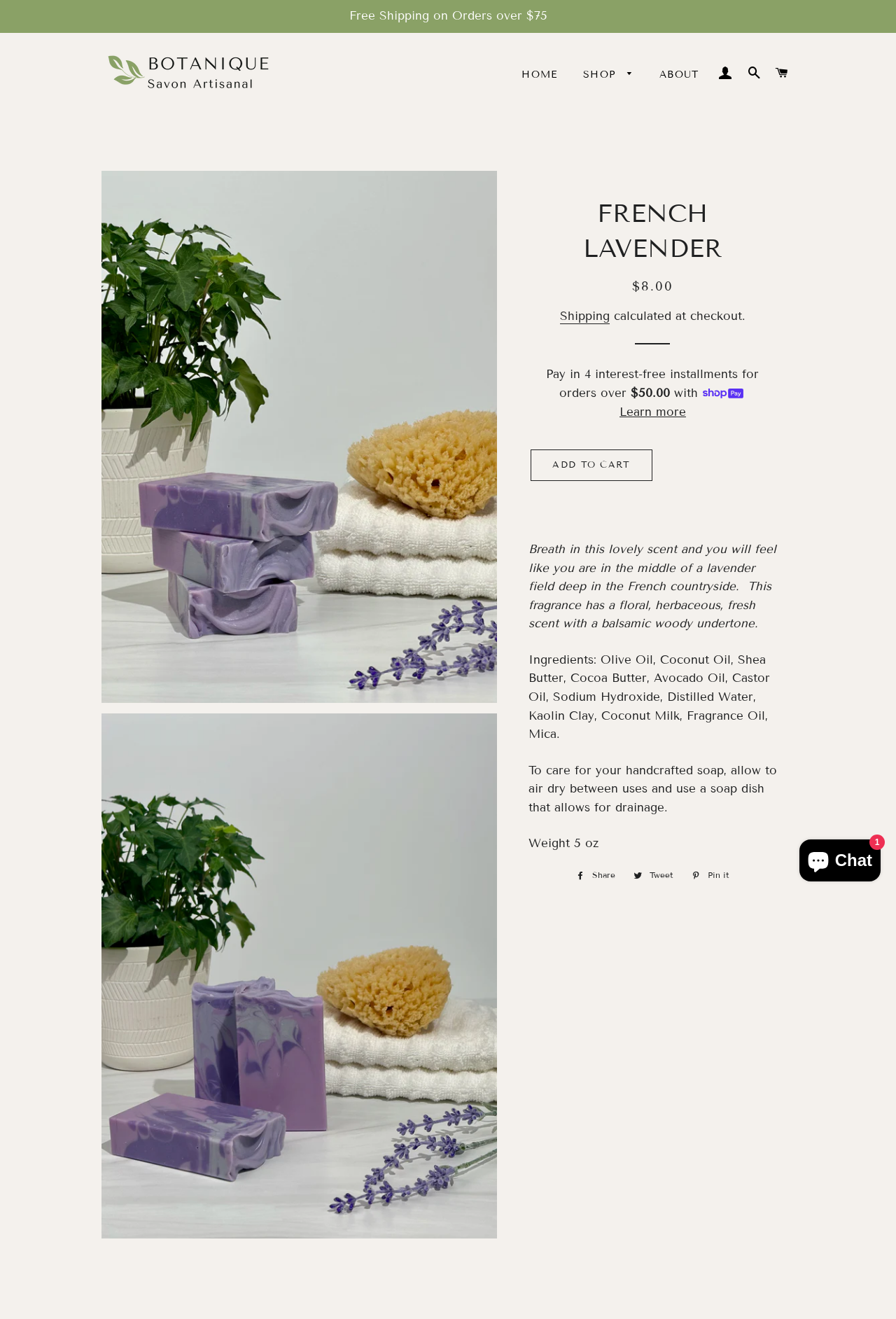Determine the bounding box coordinates of the region I should click to achieve the following instruction: "Click on the 'Learn more' button". Ensure the bounding box coordinates are four float numbers between 0 and 1, i.e., [left, top, right, bottom].

[0.691, 0.306, 0.766, 0.32]